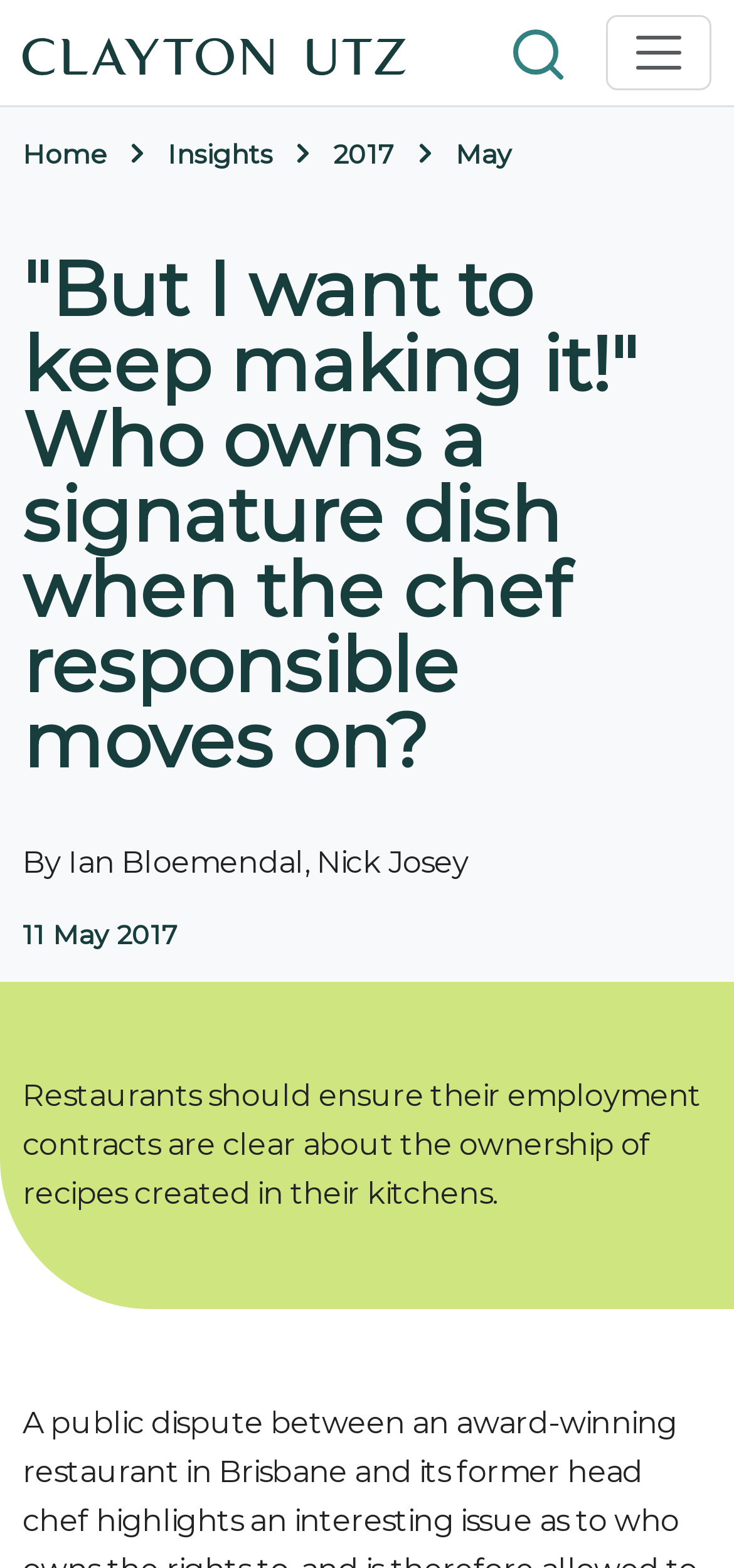What is the current section of the website?
Answer the question in as much detail as possible.

The current section of the website can be inferred from the navigation menu, where the link 'Insights' is highlighted, indicating that the current article is part of the Insights section.